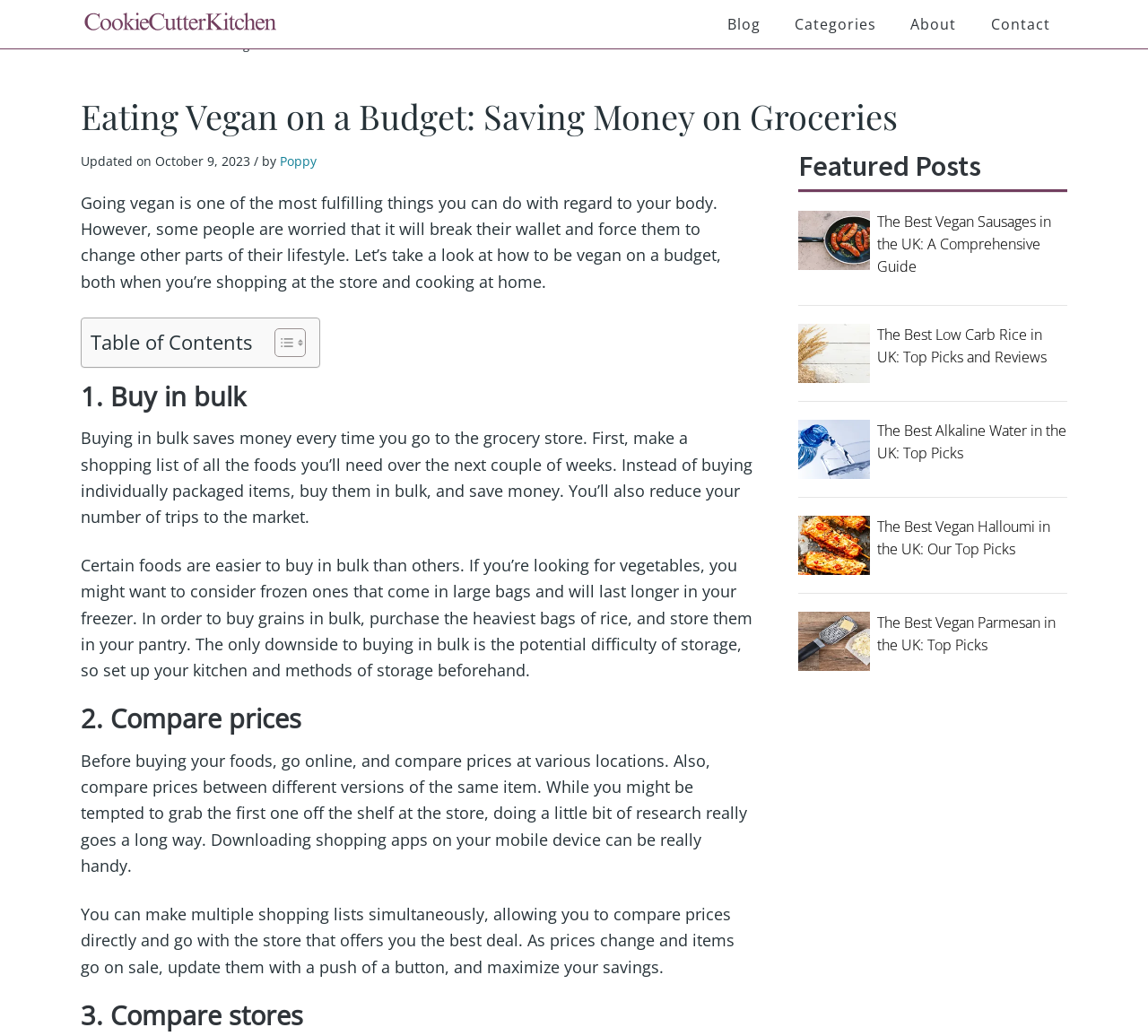Please specify the bounding box coordinates in the format (top-left x, top-left y, bottom-right x, bottom-right y), with values ranging from 0 to 1. Identify the bounding box for the UI component described as follows: parent_node: COOKIE CUTTER KITCHENKITCHEN

[0.07, 0.002, 0.258, 0.045]